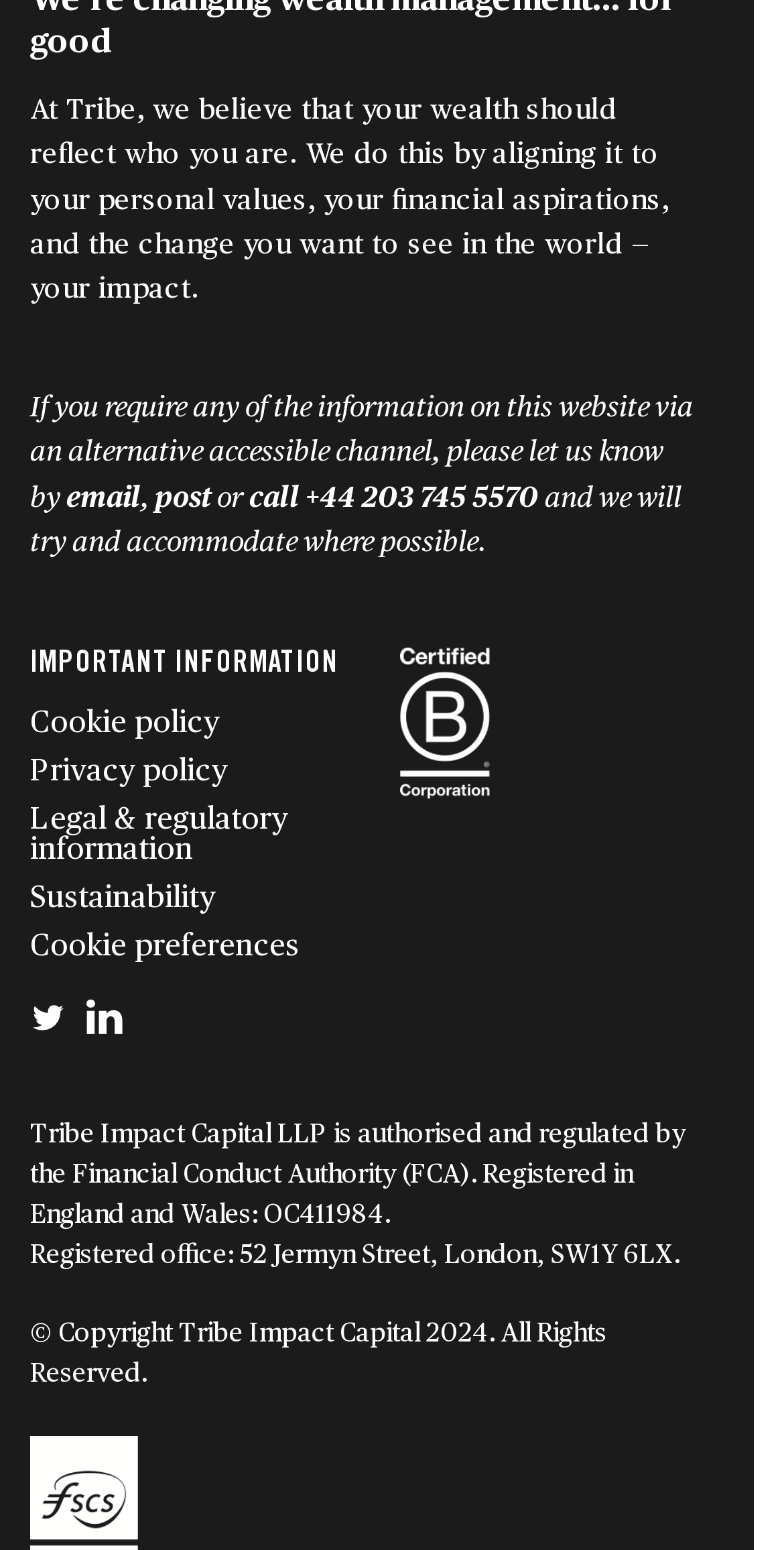Provide a single word or phrase to answer the given question: 
What is the company's mission?

Aligning wealth to personal values